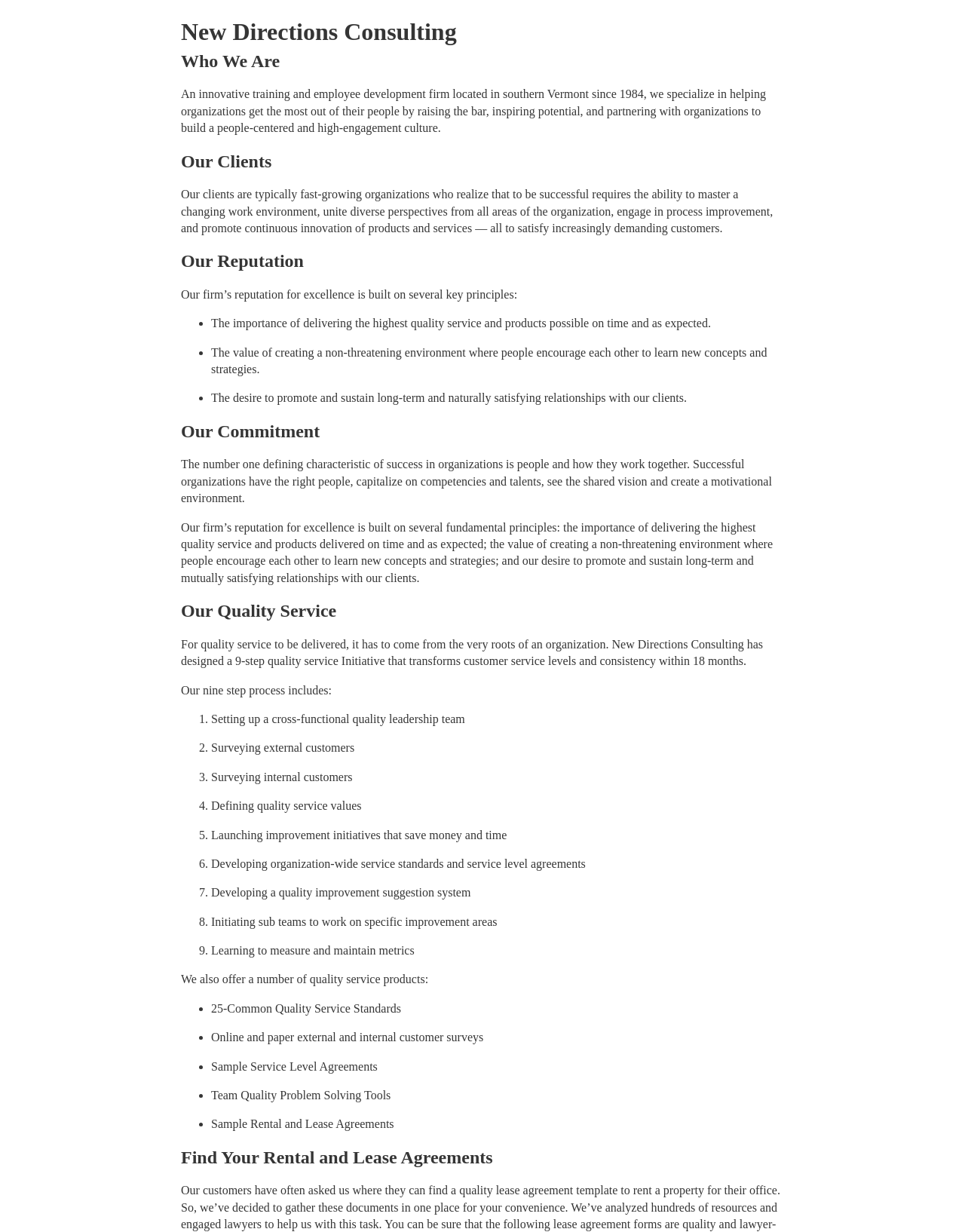Answer the following in one word or a short phrase: 
What type of firm is New Directions Consulting?

Training and employee development firm